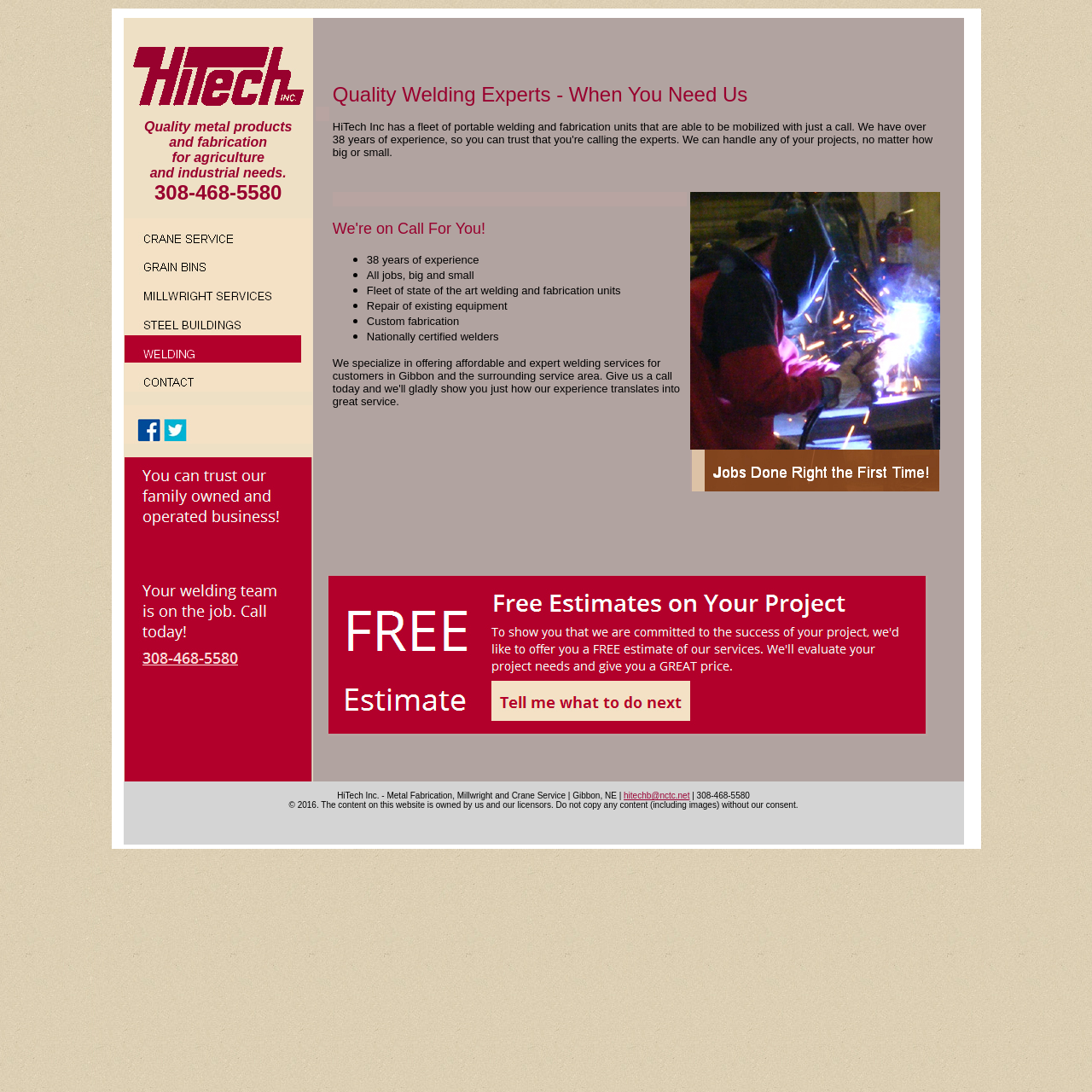Please determine the bounding box coordinates of the element's region to click in order to carry out the following instruction: "Read about quality metal products and fabrication". The coordinates should be four float numbers between 0 and 1, i.e., [left, top, right, bottom].

[0.132, 0.109, 0.267, 0.123]